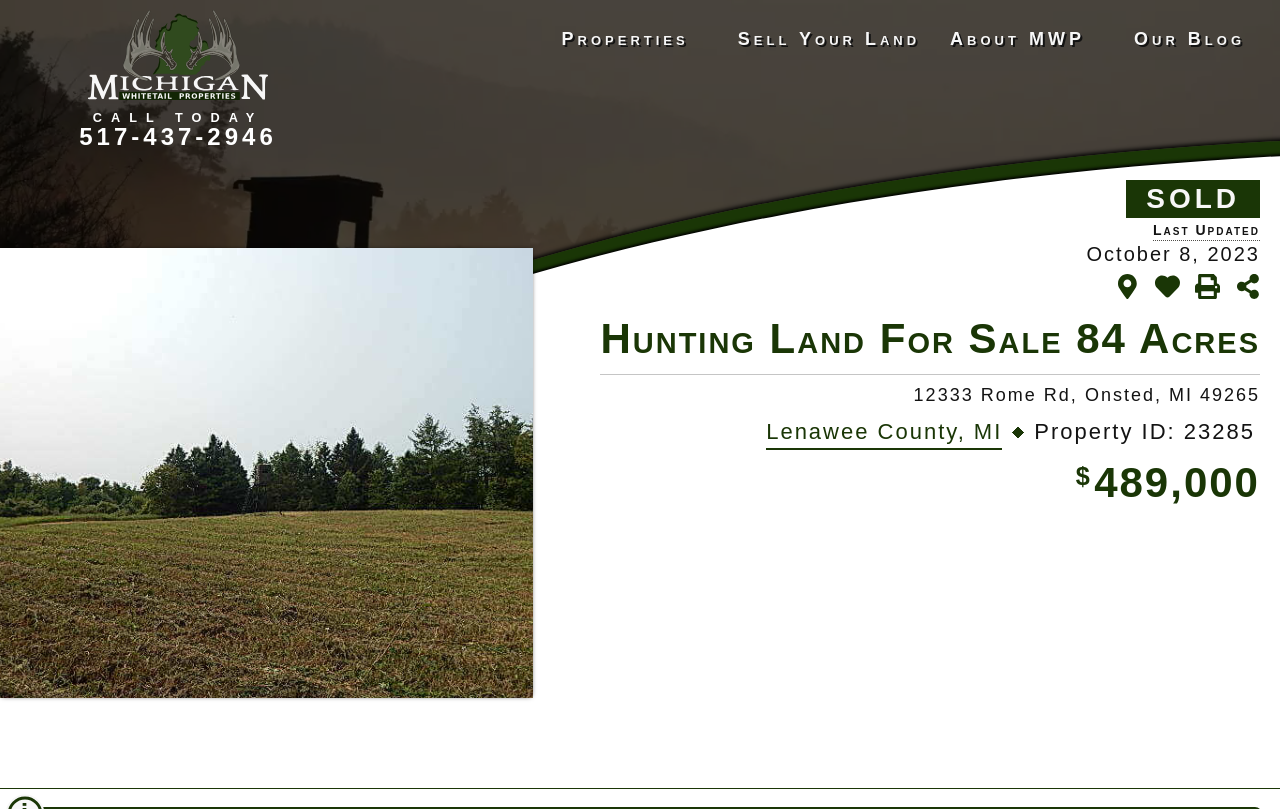What is the size of this property?
Answer the question using a single word or phrase, according to the image.

84 Acres